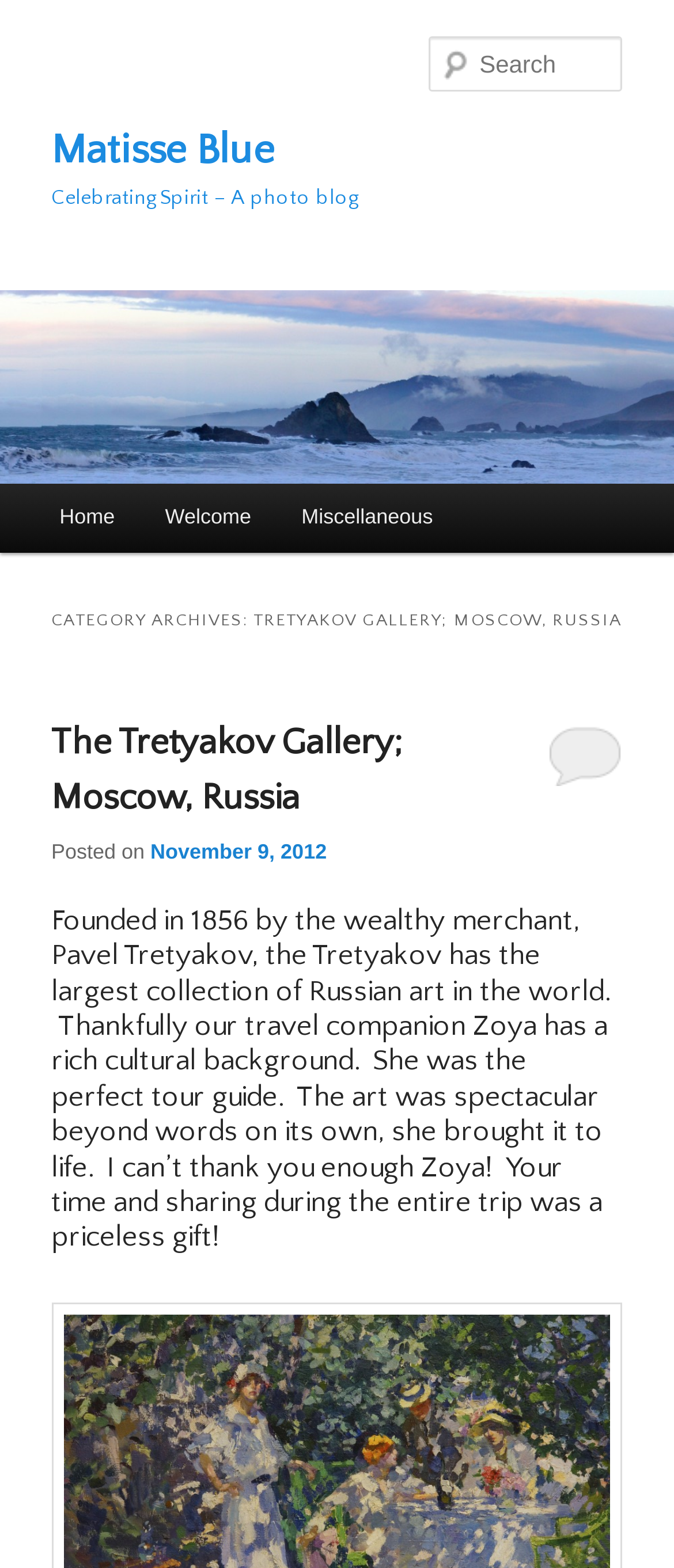Identify the bounding box of the HTML element described here: "parent_node: Search name="s" placeholder="Search"". Provide the coordinates as four float numbers between 0 and 1: [left, top, right, bottom].

[0.637, 0.023, 0.924, 0.059]